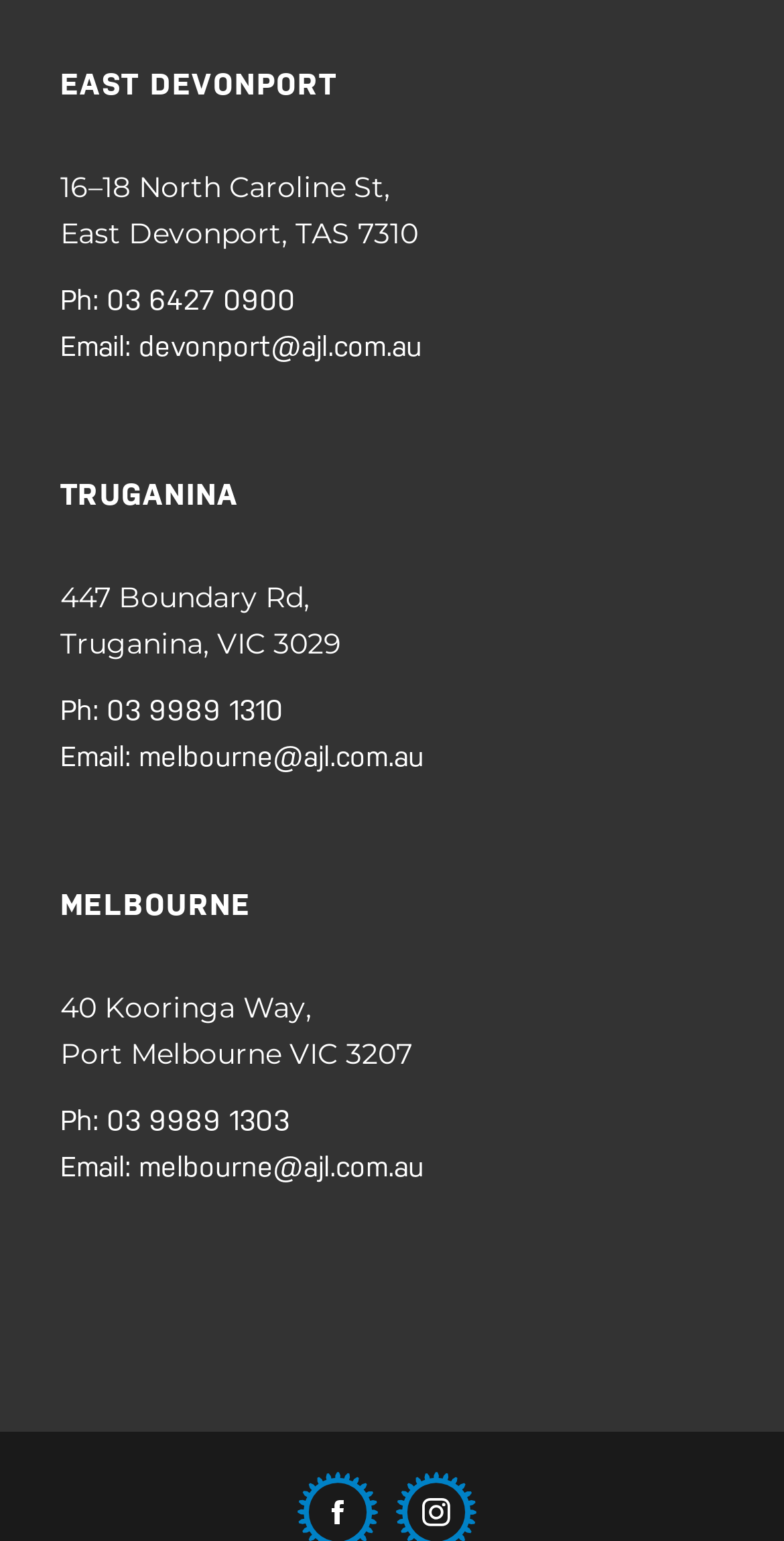Please give a one-word or short phrase response to the following question: 
What social media platforms are linked on this webpage?

Facebook, Instagram